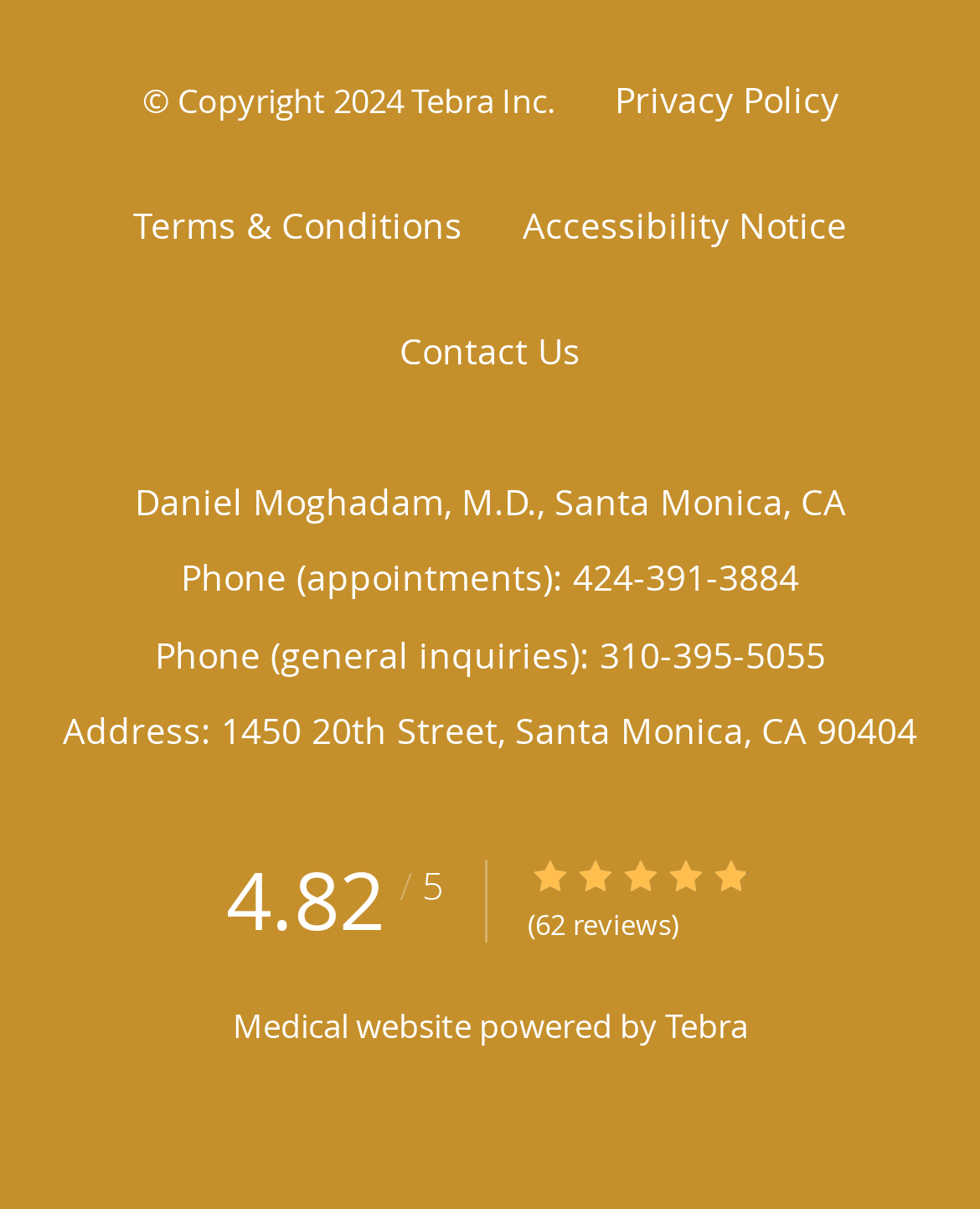Give a one-word or short phrase answer to the question: 
What is the city of the doctor's address?

Santa Monica